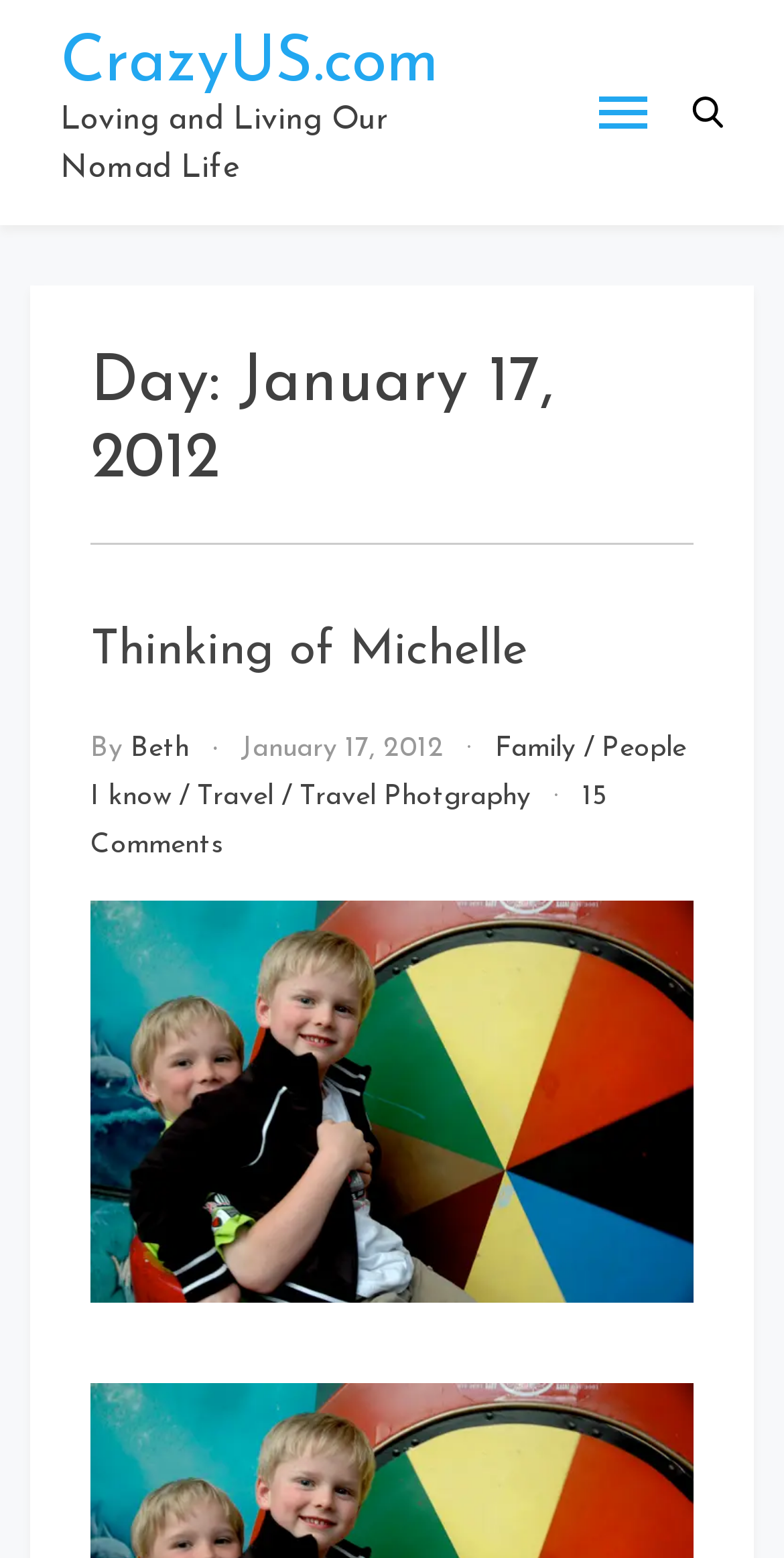Identify the bounding box coordinates of the section to be clicked to complete the task described by the following instruction: "Click the website logo". The coordinates should be four float numbers between 0 and 1, formatted as [left, top, right, bottom].

[0.077, 0.021, 0.562, 0.062]